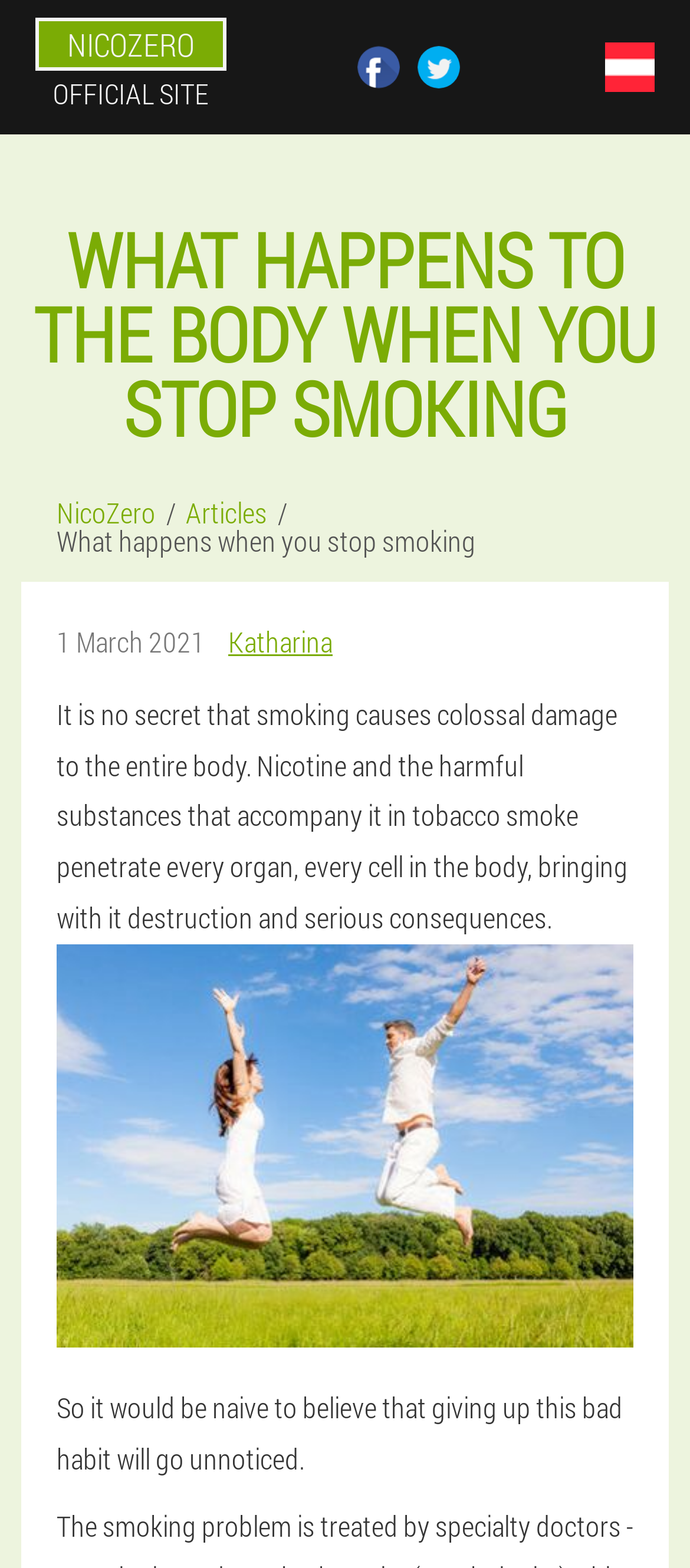Generate a thorough description of the webpage.

The webpage is about the effects of quitting smoking on the body. At the top, there is a navigation bar with links to the official NicoZero site, Facebook, and Twitter. To the right of the navigation bar, there is a flag icon representing Austria. 

Below the navigation bar, there is a prominent heading that reads "WHAT HAPPENS TO THE BODY WHEN YOU STOP SMOKING". Underneath the heading, there are three links: "NicoZero /", "Articles /", and "What happens when you stop smoking". The date "1 March 2021" is displayed next to the links, along with the author's name "Katharina".

The main content of the webpage is a long paragraph of text that explains the harmful effects of smoking on the body. The text is divided into two sections, with an image of "emotions of quitters" in between. The image takes up most of the width of the page and is positioned below the first section of text. The second section of text is shorter and appears below the image.